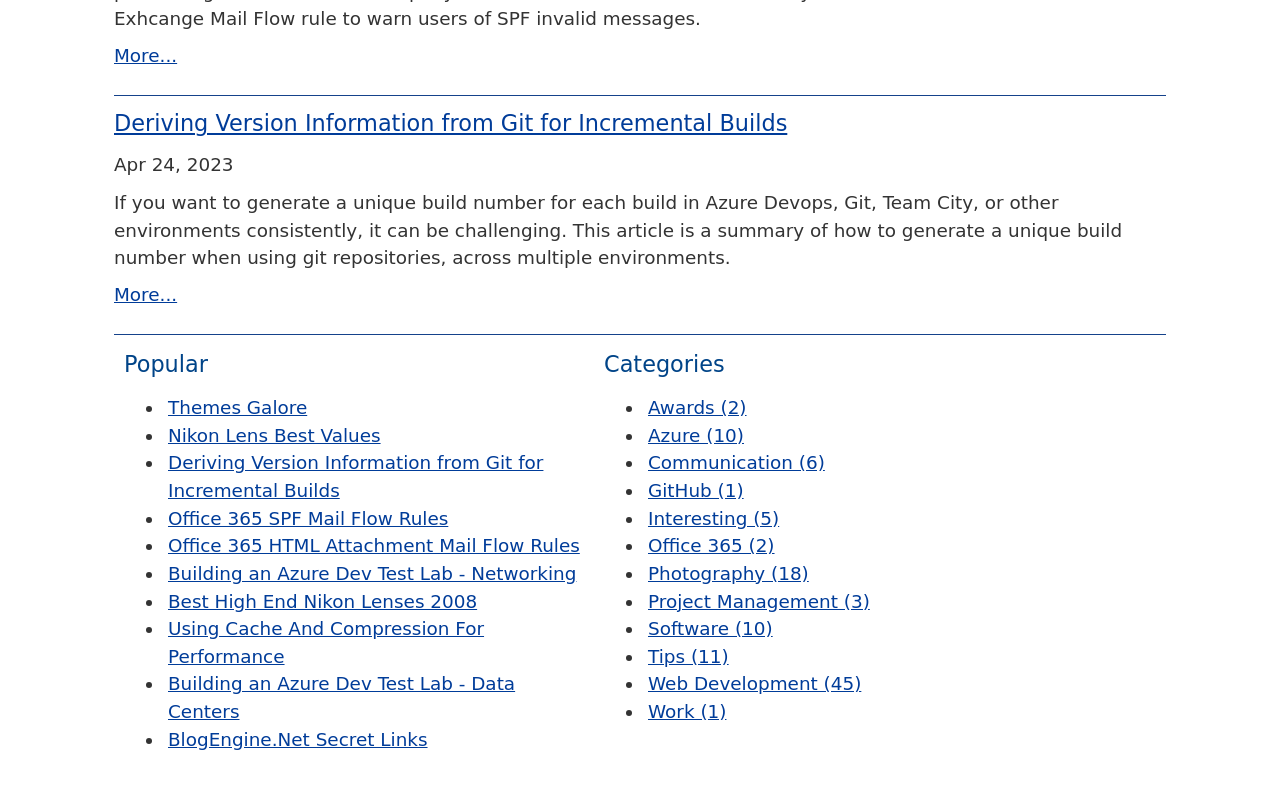Please locate the bounding box coordinates of the element that should be clicked to achieve the given instruction: "Click on 'Themes Galore'".

[0.131, 0.491, 0.24, 0.517]